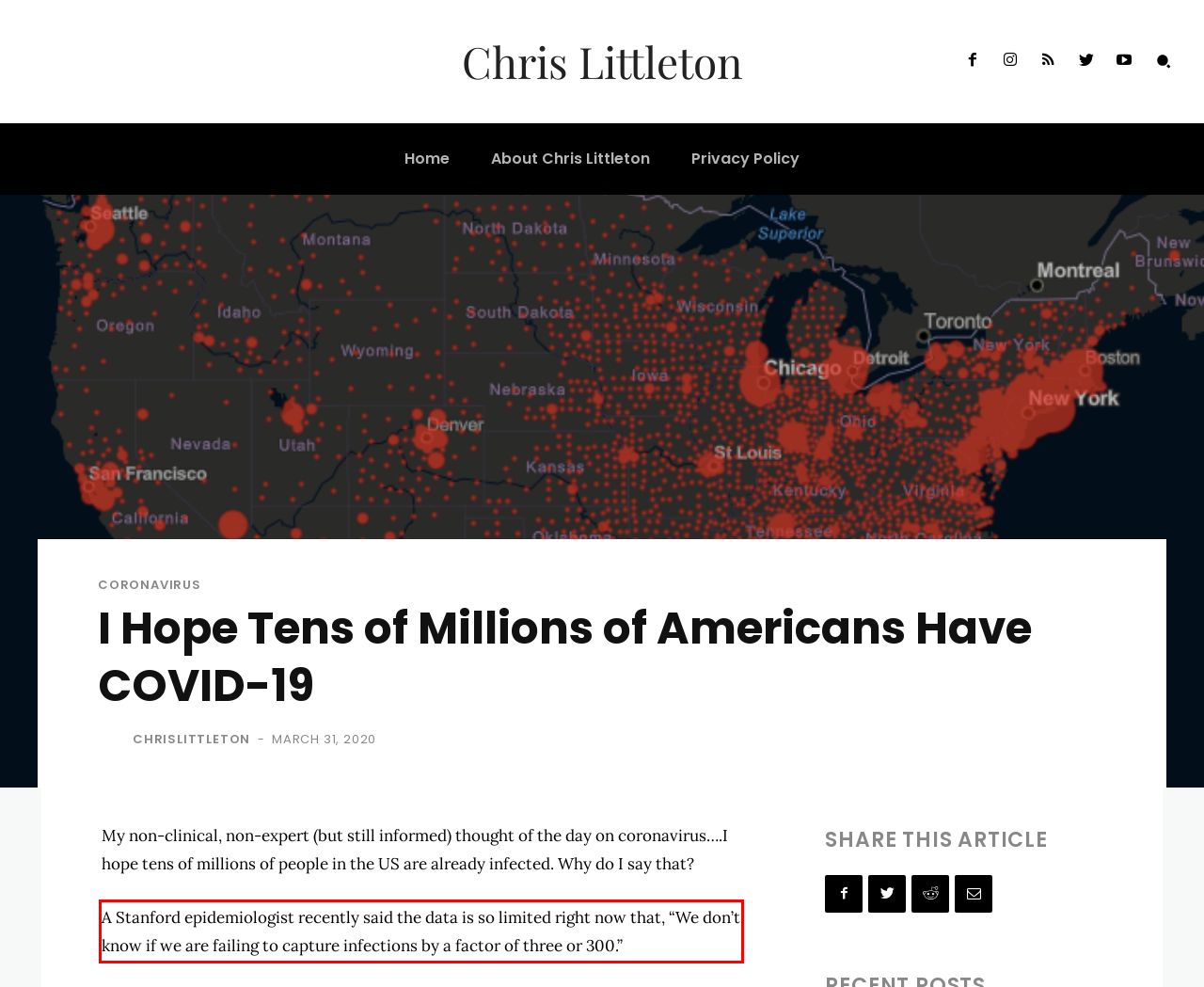In the screenshot of the webpage, find the red bounding box and perform OCR to obtain the text content restricted within this red bounding box.

A Stanford epidemiologist recently said the data is so limited right now that, “We don’t know if we are failing to capture infections by a factor of three or 300.”